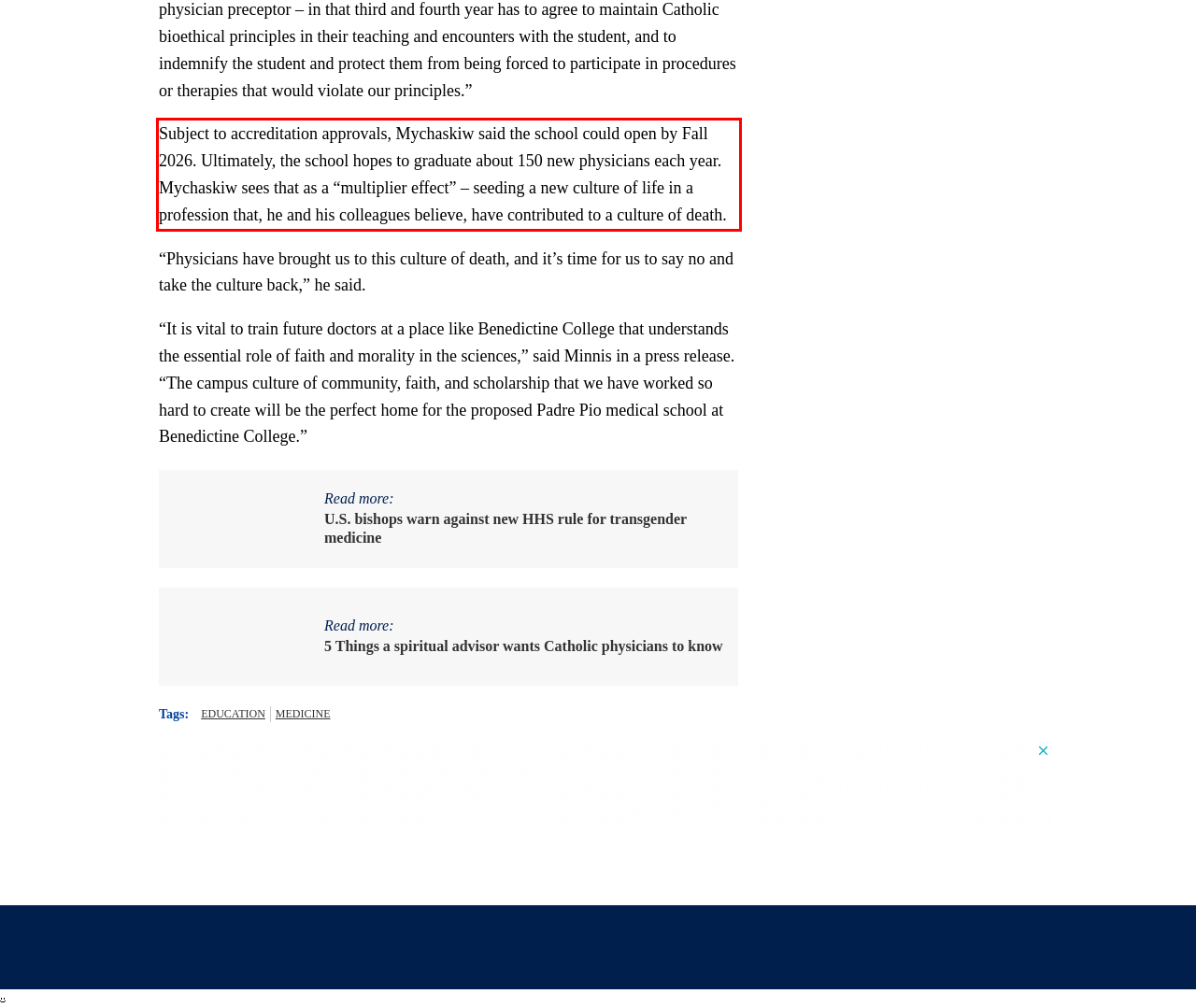In the given screenshot, locate the red bounding box and extract the text content from within it.

Subject to accreditation approvals, Mychaskiw said the school could open by Fall 2026. Ultimately, the school hopes to graduate about 150 new physicians each year. Mychaskiw sees that as a “multiplier effect” – seeding a new culture of life in a profession that, he and his colleagues believe, have contributed to a culture of death.